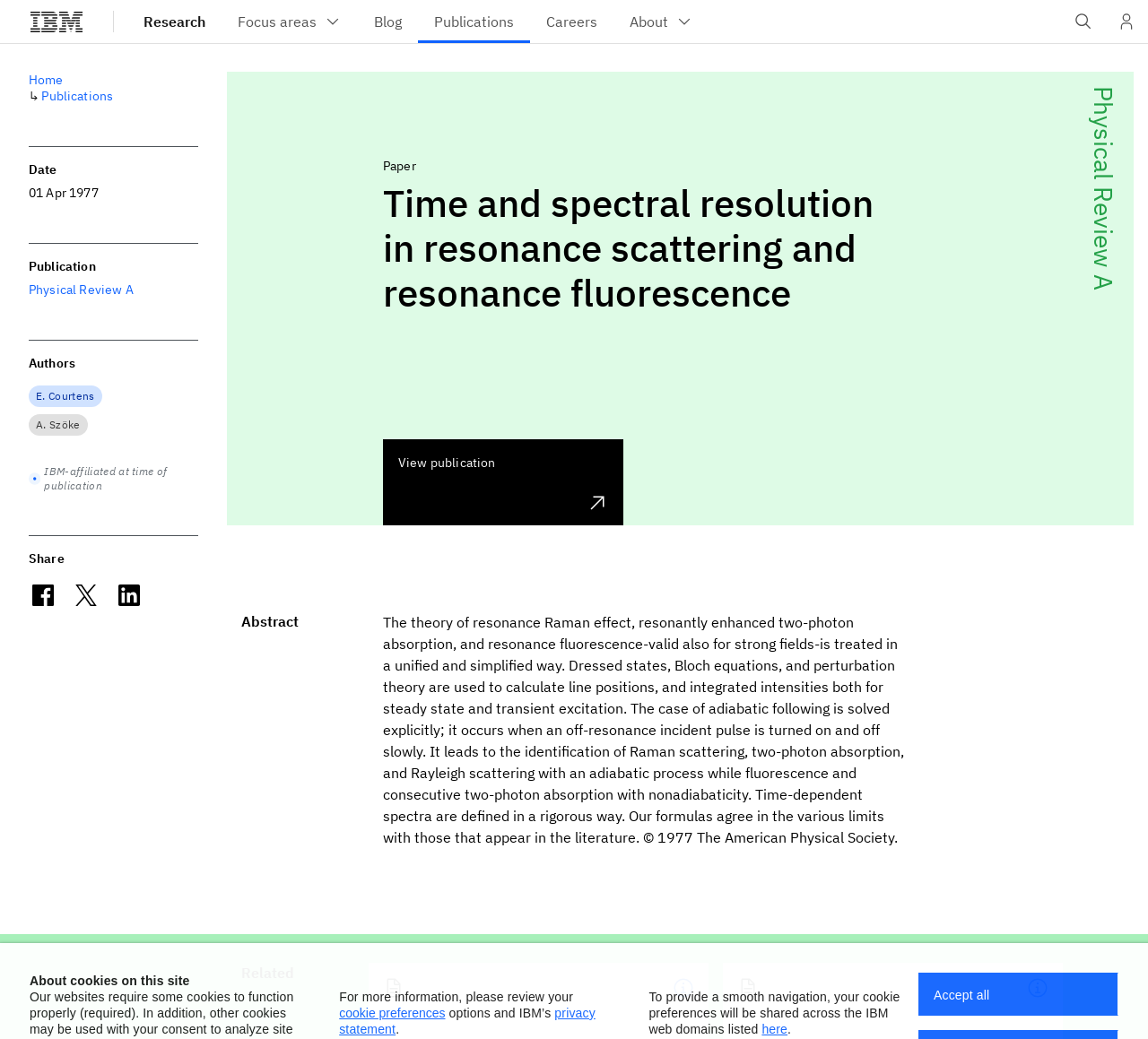Locate and extract the text of the main heading on the webpage.

Time and spectral resolution in resonance scattering and resonance fluorescence